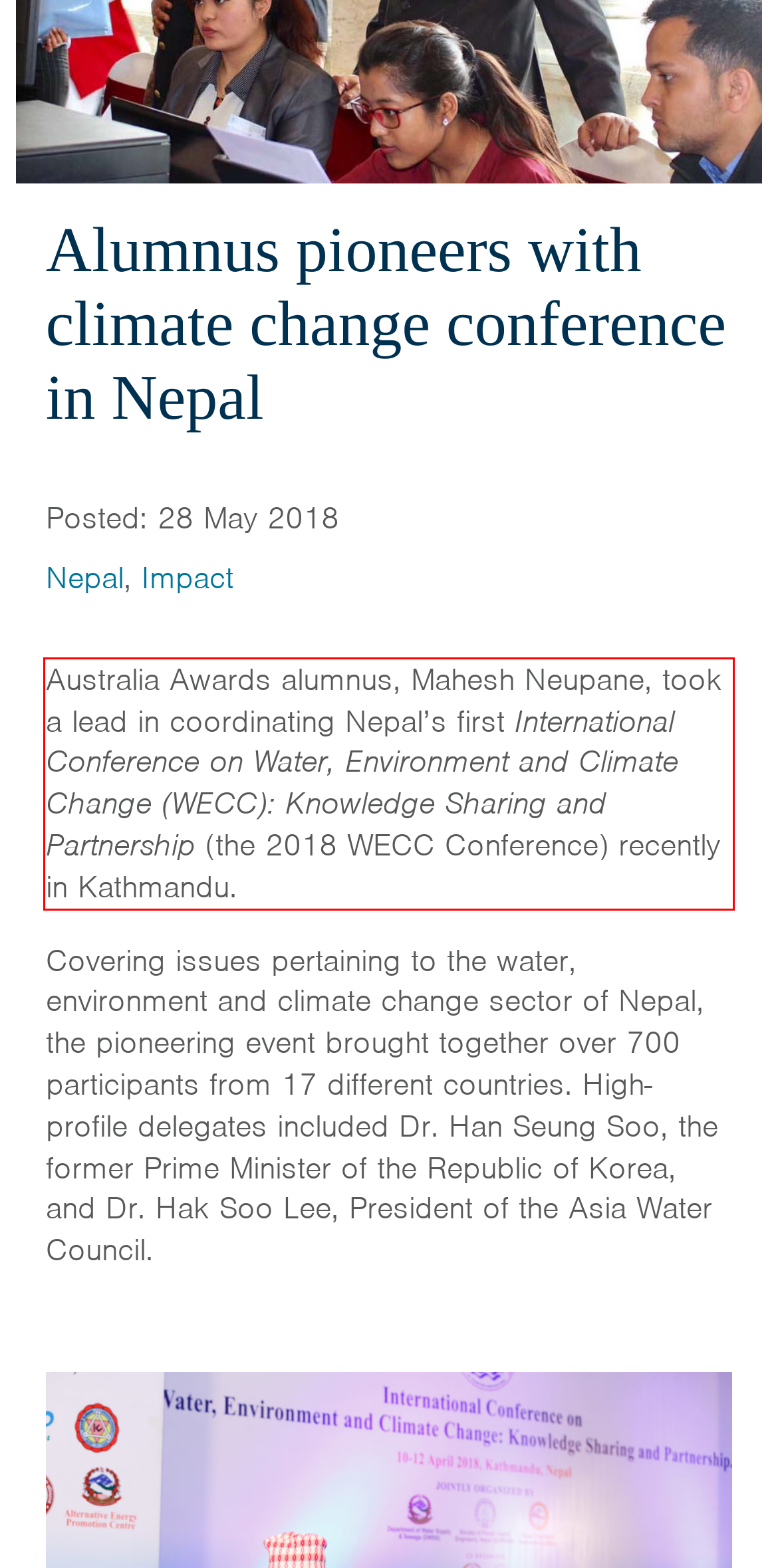You have a screenshot with a red rectangle around a UI element. Recognize and extract the text within this red bounding box using OCR.

Australia Awards alumnus, Mahesh Neupane, took a lead in coordinating Nepal’s first International Conference on Water, Environment and Climate Change (WECC): Knowledge Sharing and Partnership (the 2018 WECC Conference) recently in Kathmandu.